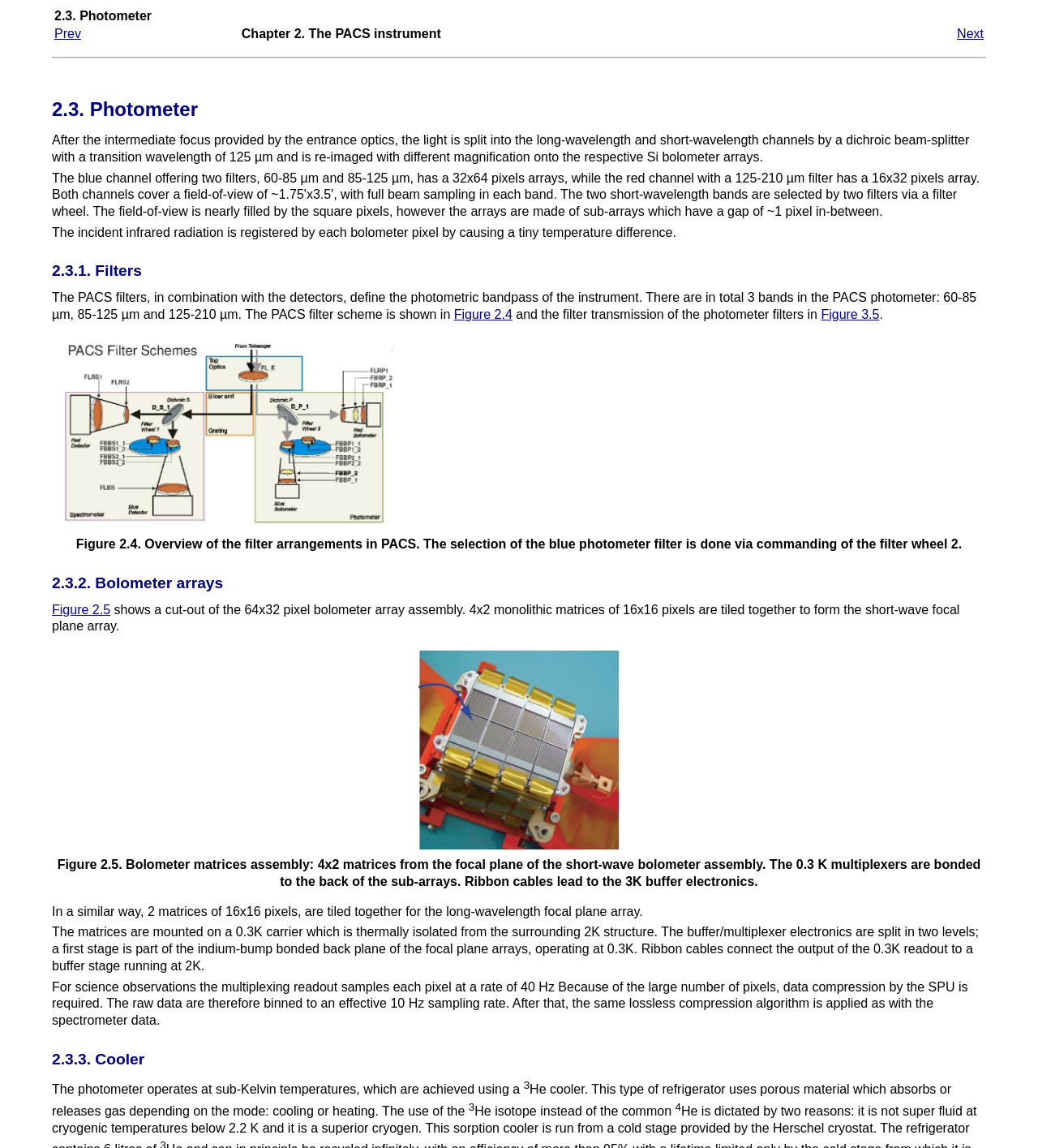Generate a comprehensive description of the contents of the webpage.

This webpage is about the Photometer instrument, specifically chapter 2.3. At the top, there is a navigation header with a table containing links to "Prev" and "Next" chapters. Below the navigation header, there is a horizontal separator line.

The main content of the page is divided into several sections, each with a heading. The first section has a heading "2.3. Photometer" and contains a brief description of the instrument. The text explains how the light is split into long-wavelength and short-wavelength channels and re-imaged onto respective Si bolometer arrays.

The next section has a heading "2.3.1. Filters" and discusses the photometric bandpass of the instrument, which is defined by the PACS filters in combination with the detectors. There are three bands: 60-85 µm, 85-125 µm, and 125-210 µm. The section also includes links to figures 2.4 and 3.5, which show the filter transmission of the photometer filters.

Below this section, there is an image showing the overview of the filter arrangements in PACS, with a caption "Figure 2.4. Overview of the filter arrangements in PACS. The selection of the blue photometer filter is done via commanding of the filter wheel 2."

The next section has a heading "2.3.2. Bolometer arrays" and discusses the bolometer array assembly. There is a link to figure 2.5, which shows a cut-out of the 64x32 pixel bolometer array assembly. The text explains how the arrays are tiled together to form the short-wave focal plane array.

Below this section, there is an image showing the bolometer matrices assembly, with a caption "Figure 2.5. Bolometer matrices assembly: 4x2 matrices from the focal plane of the short-wave bolometer assembly. The 0.3 K multiplexers are bonded to the back of the sub-arrays. Ribbon cables lead to the 3K buffer electronics."

The following sections have headings "2.3.3. Cooler" and discuss the cooling system of the photometer, which operates at sub-Kelvin temperatures using a He cooler.

Throughout the page, there are several static text elements that provide additional information and explanations.